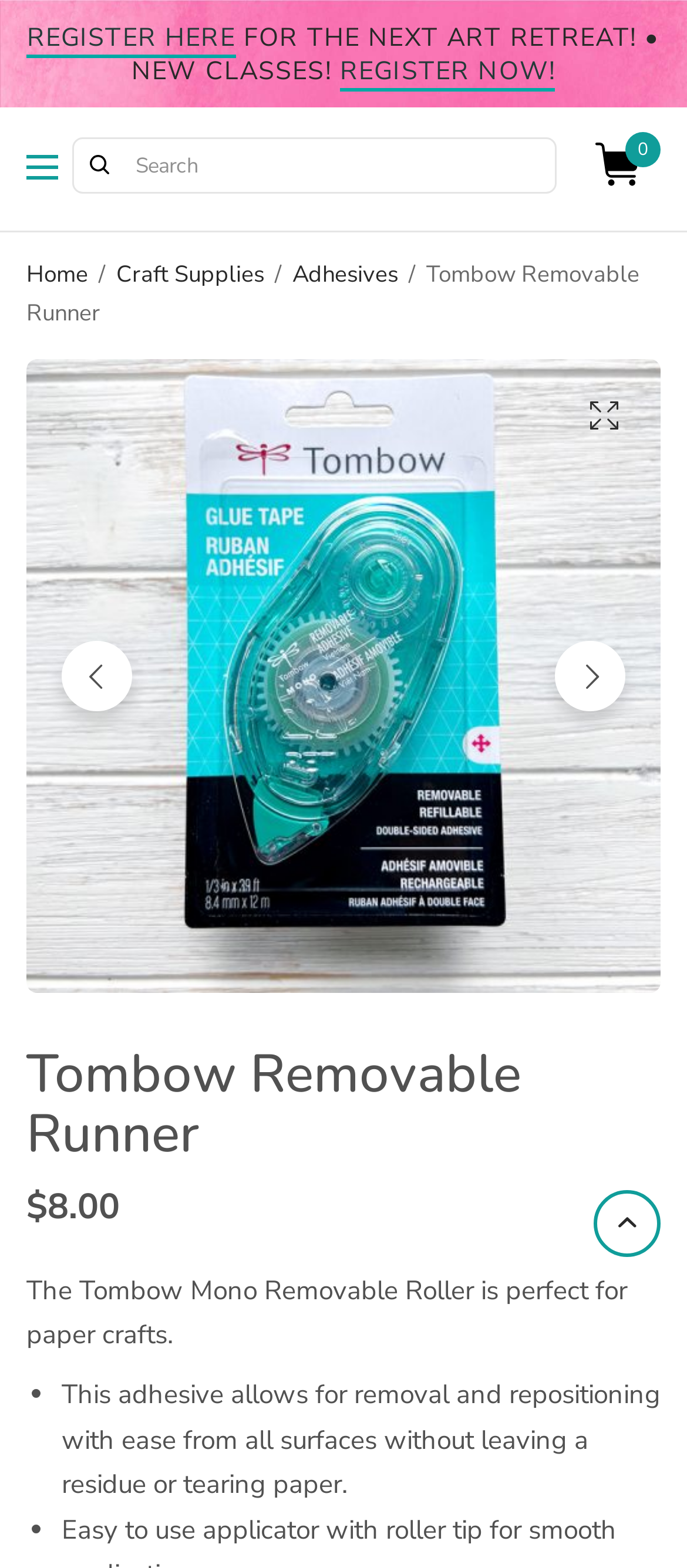What is the benefit of the Tombow adhesive?
Please answer the question with a detailed and comprehensive explanation.

I found the benefit of the Tombow adhesive by reading the product description, which states that it 'allows for removal and repositioning with ease from all surfaces without leaving a residue or tearing paper'. This suggests that the adhesive can be easily removed and reused without damaging the surface or leaving residue.